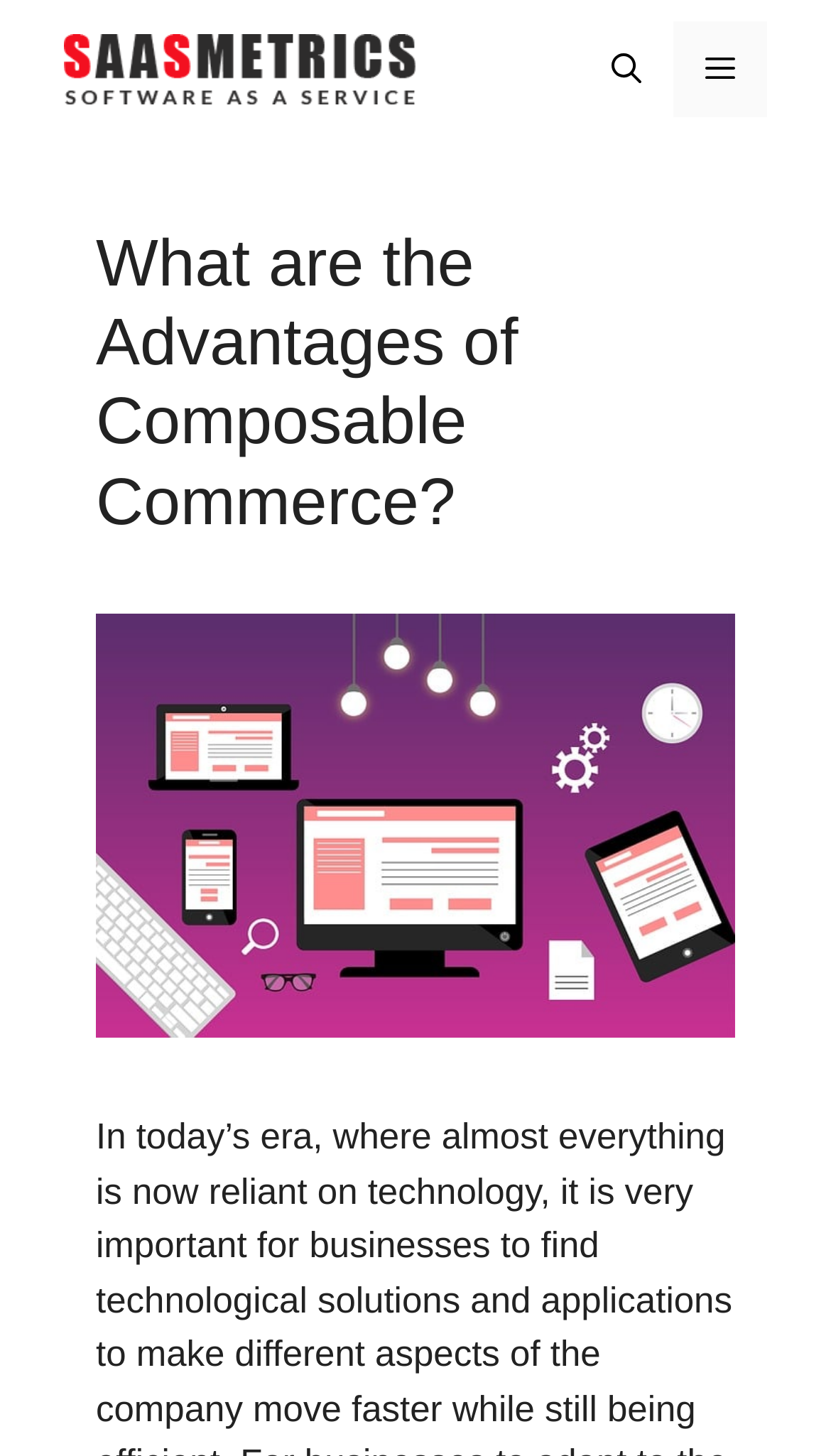How many navigation links are there?
Please describe in detail the information shown in the image to answer the question.

I counted the number of navigation links by looking at the navigation element with the text 'Mobile Toggle' which contains a link element with the text 'Open Search Bar' and a button element with the text 'Menu'. Therefore, there is only 1 navigation link.